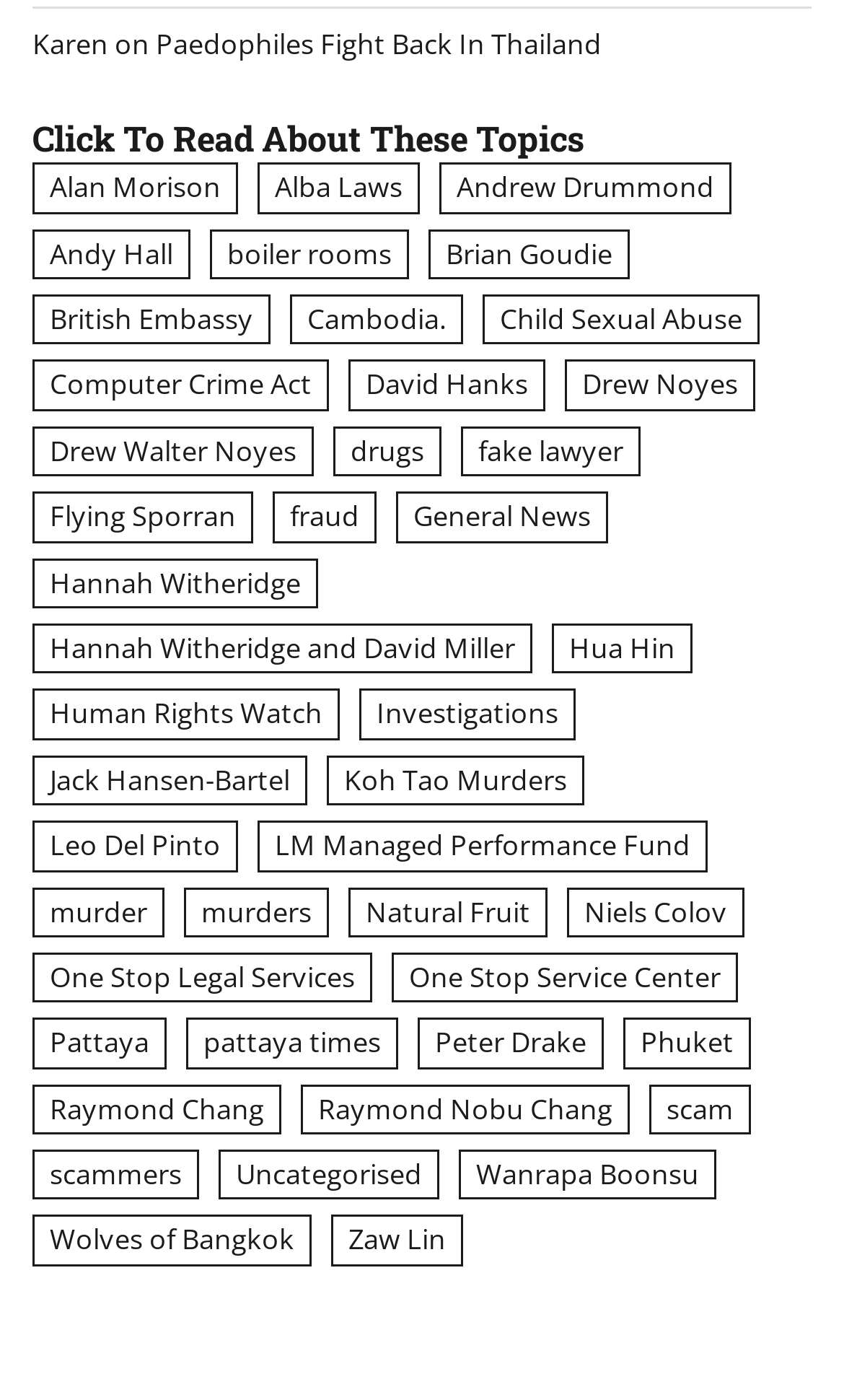Predict the bounding box of the UI element that fits this description: "Child Sexual Abuse".

[0.572, 0.21, 0.9, 0.246]